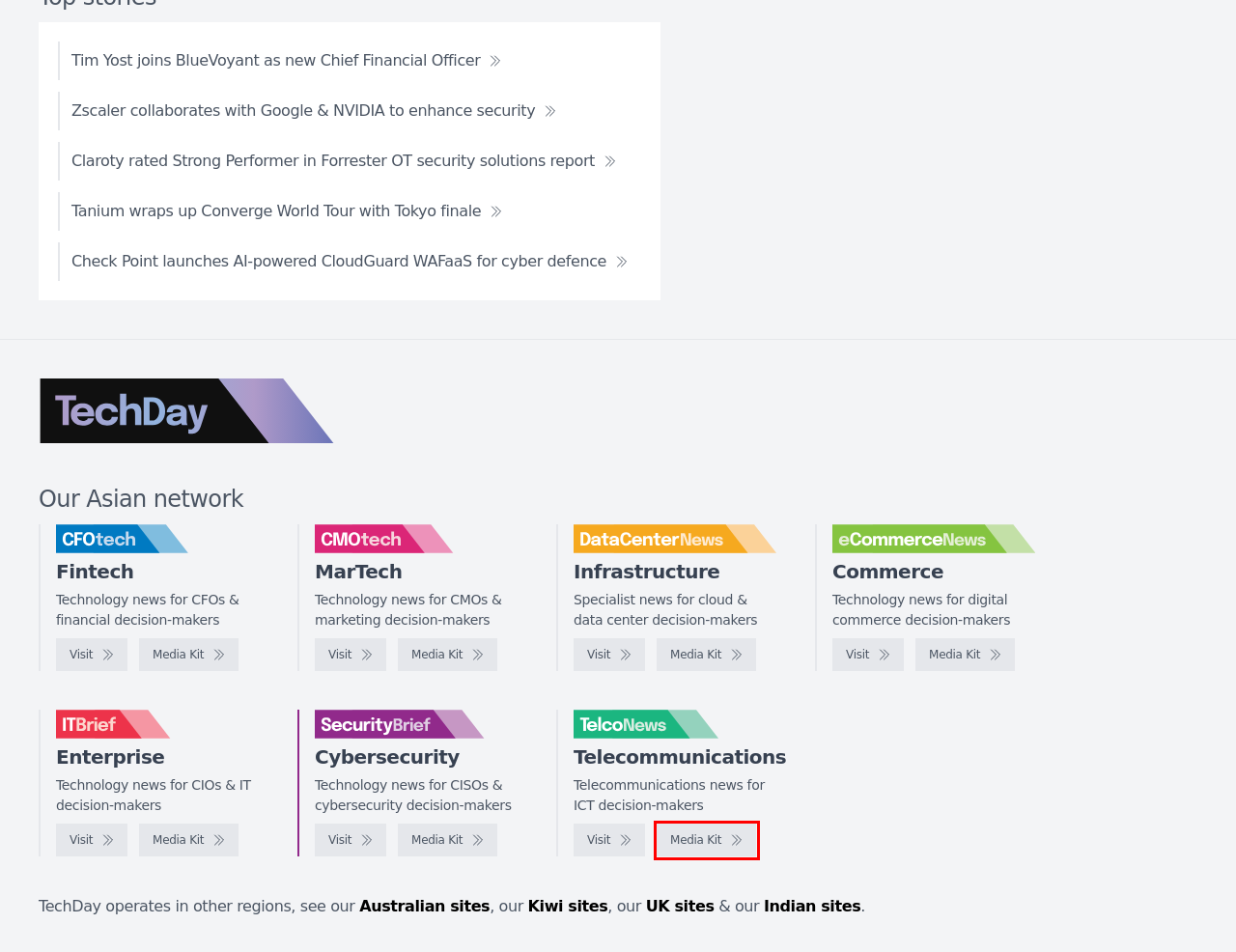You’re provided with a screenshot of a webpage that has a red bounding box around an element. Choose the best matching webpage description for the new page after clicking the element in the red box. The options are:
A. TelcoNews Asia - Media kit
B. DataCenterNews Asia Pacific - Specialist news for cloud & data center decision-makers
C. TelcoNews Asia - Telecommunications news for ICT decision-makers
D. CMOtech Asia - Media kit
E. eCommerceNews Asia - Technology news for digital commerce decision-makers
F. CMOtech Asia - Technology news for CMOs & marketing decision-makers
G. SecurityBrief Asia - Technology news for CISOs & cybersecurity decision-makers
H. TechDay India - India's technology news network

A